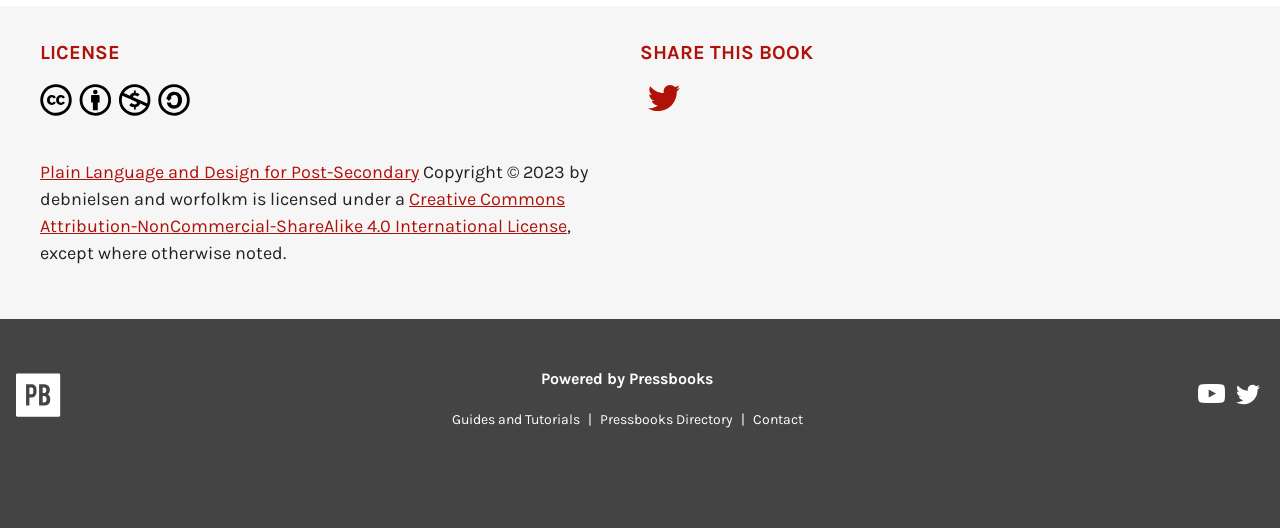Please specify the coordinates of the bounding box for the element that should be clicked to carry out this instruction: "Share on Twitter". The coordinates must be four float numbers between 0 and 1, formatted as [left, top, right, bottom].

[0.5, 0.159, 0.538, 0.233]